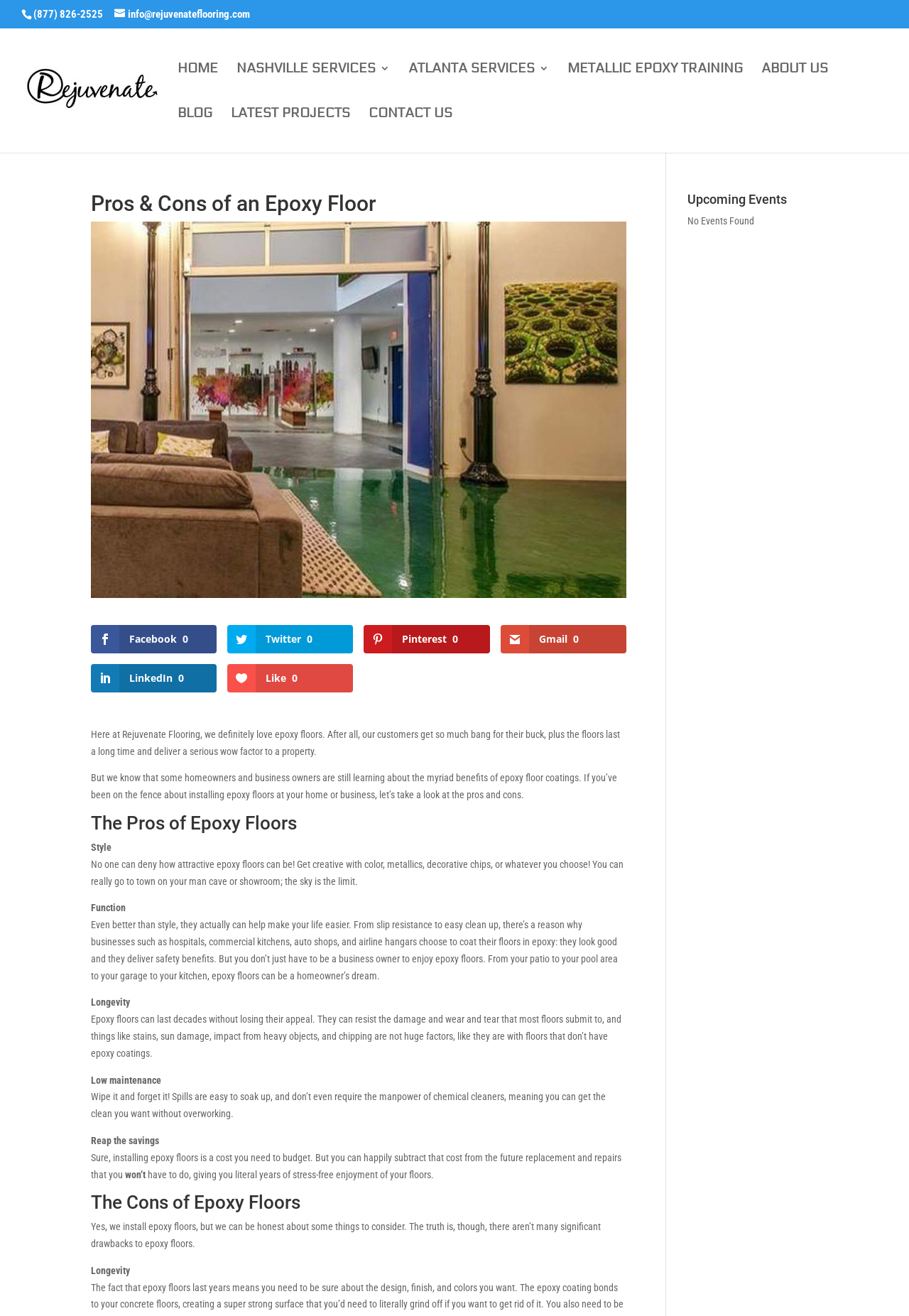What is the name of the company that installs epoxy floors?
Please respond to the question with a detailed and well-explained answer.

The company that installs epoxy floors is Rejuvenate Flooring, which is mentioned at the top of the webpage and in the link element 'Rejuvenate Flooring'.